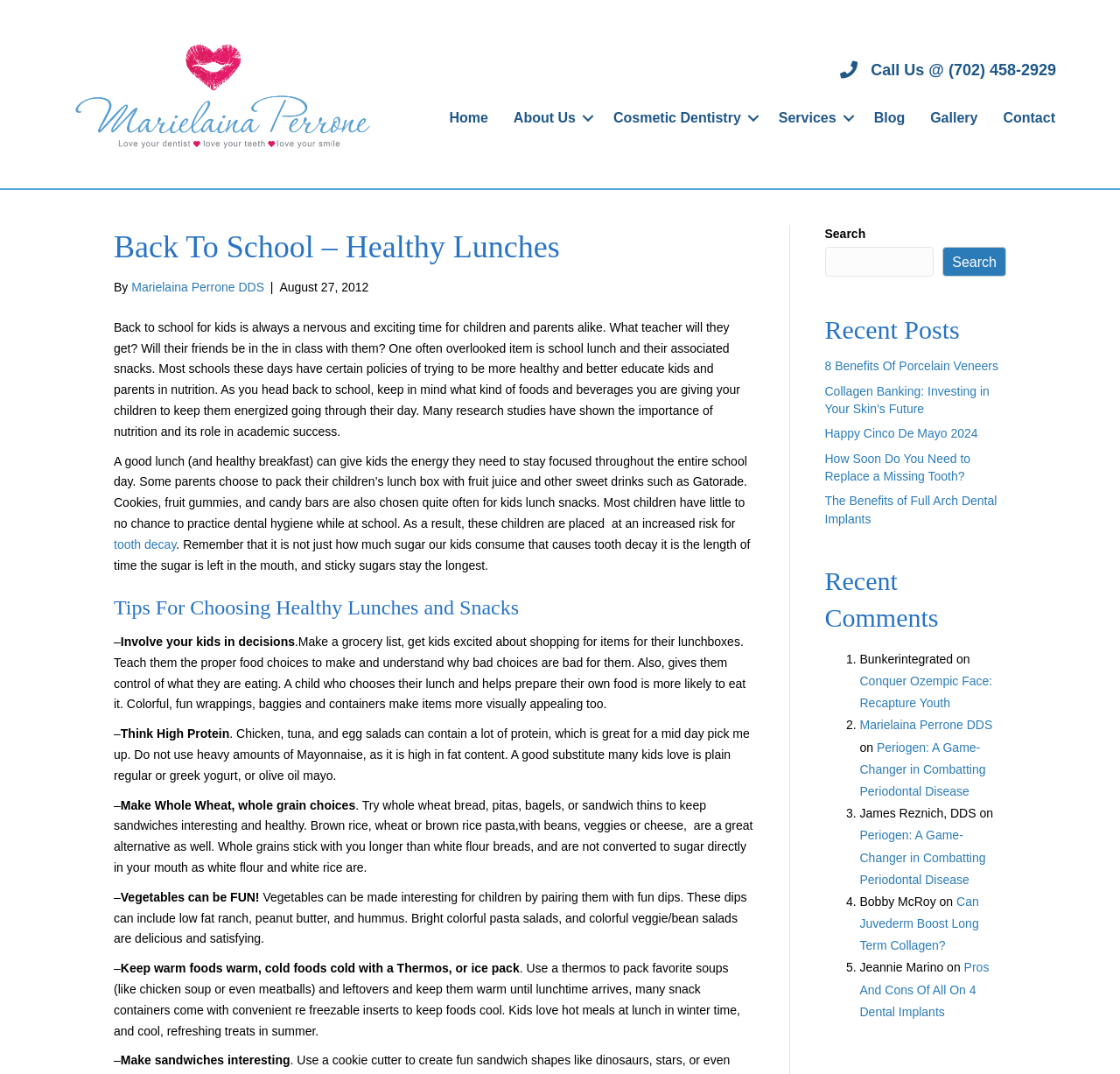Use a single word or phrase to answer the question: 
What is a good substitute for Mayonnaise in chicken or tuna salads?

Plain regular or greek yogurt, or olive oil mayo